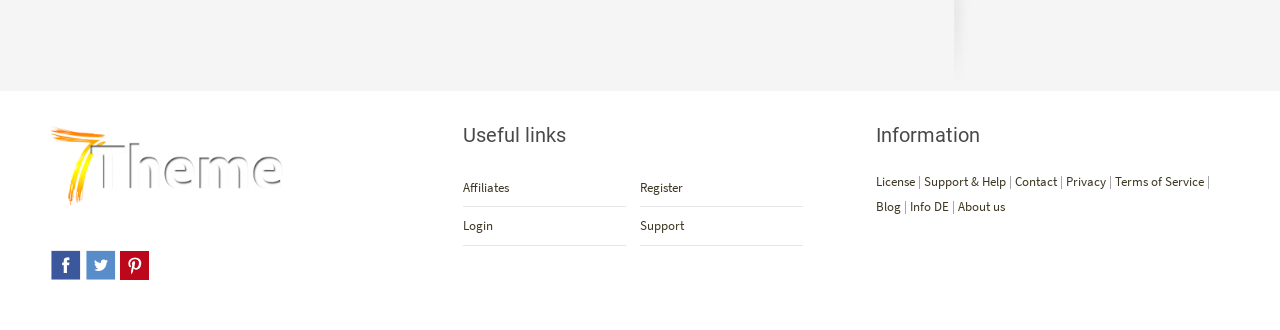Please give the bounding box coordinates of the area that should be clicked to fulfill the following instruction: "Register". The coordinates should be in the format of four float numbers from 0 to 1, i.e., [left, top, right, bottom].

[0.5, 0.529, 0.627, 0.606]